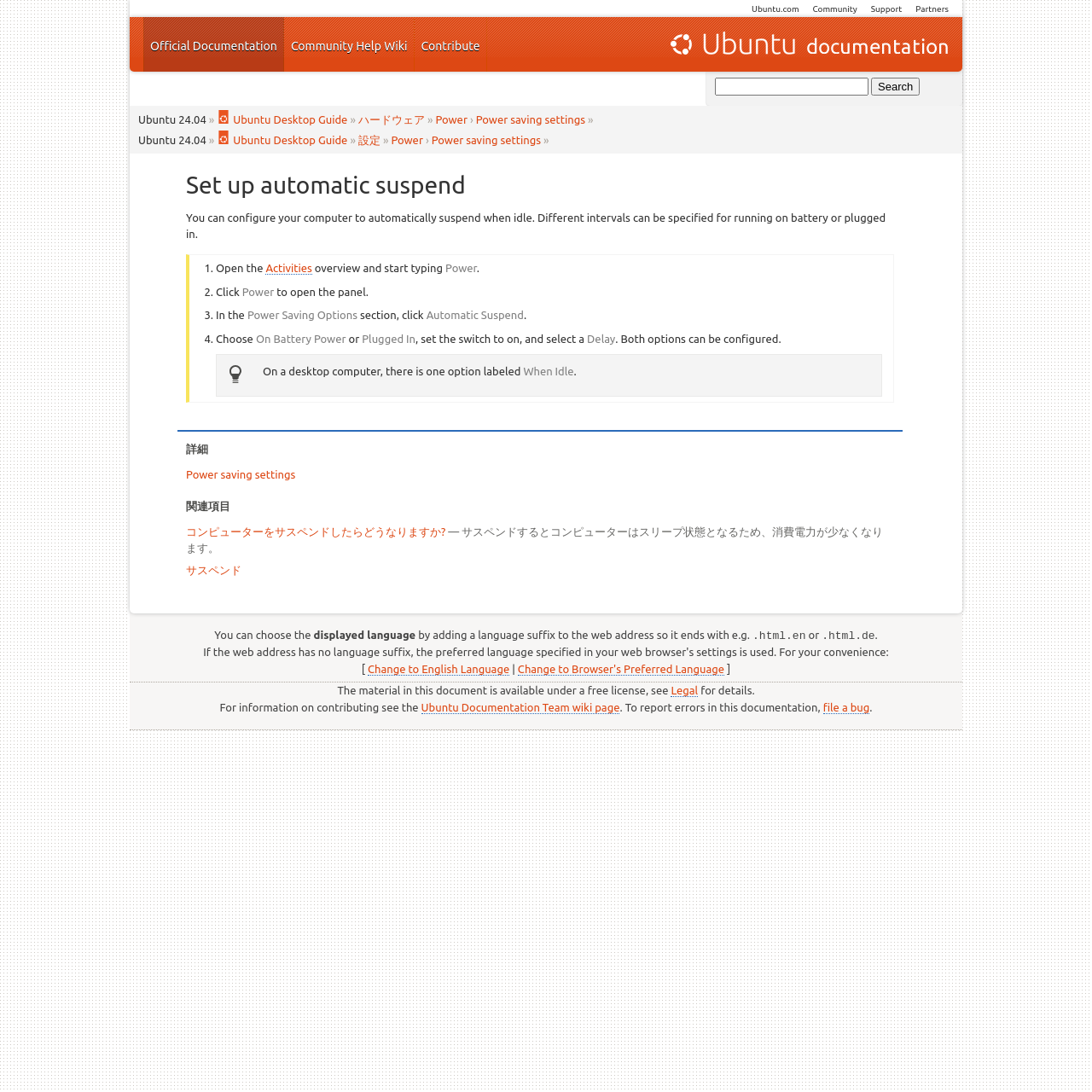What is the alternative to 'On Battery Power'?
Based on the content of the image, thoroughly explain and answer the question.

According to the instructions, the alternative to 'On Battery Power' is 'Plugged In', which are two options for configuring automatic suspend.